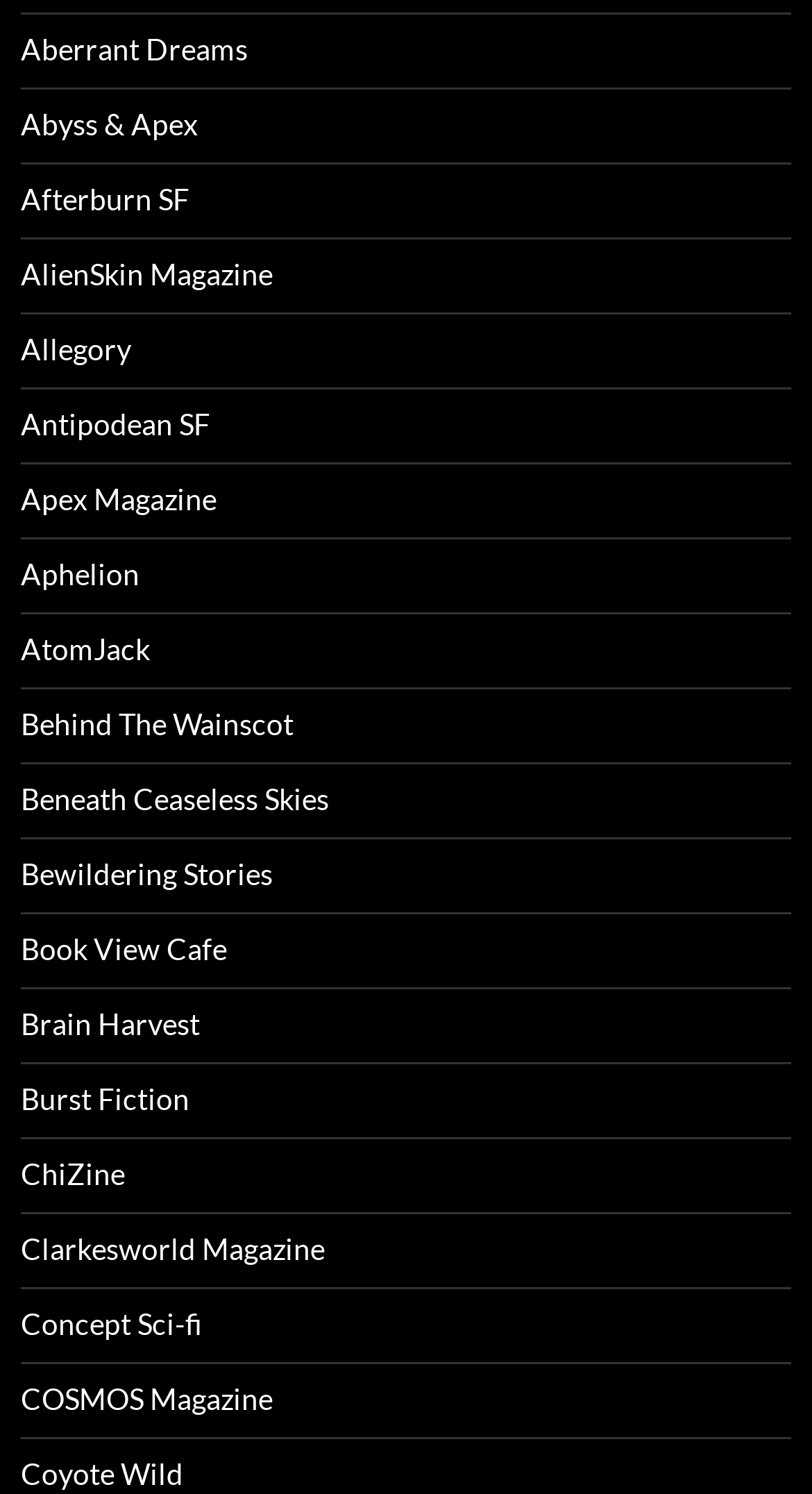Locate the UI element described by Menu in the provided webpage screenshot. Return the bounding box coordinates in the format (top-left x, top-left y, bottom-right x, bottom-right y), ensuring all values are between 0 and 1.

None